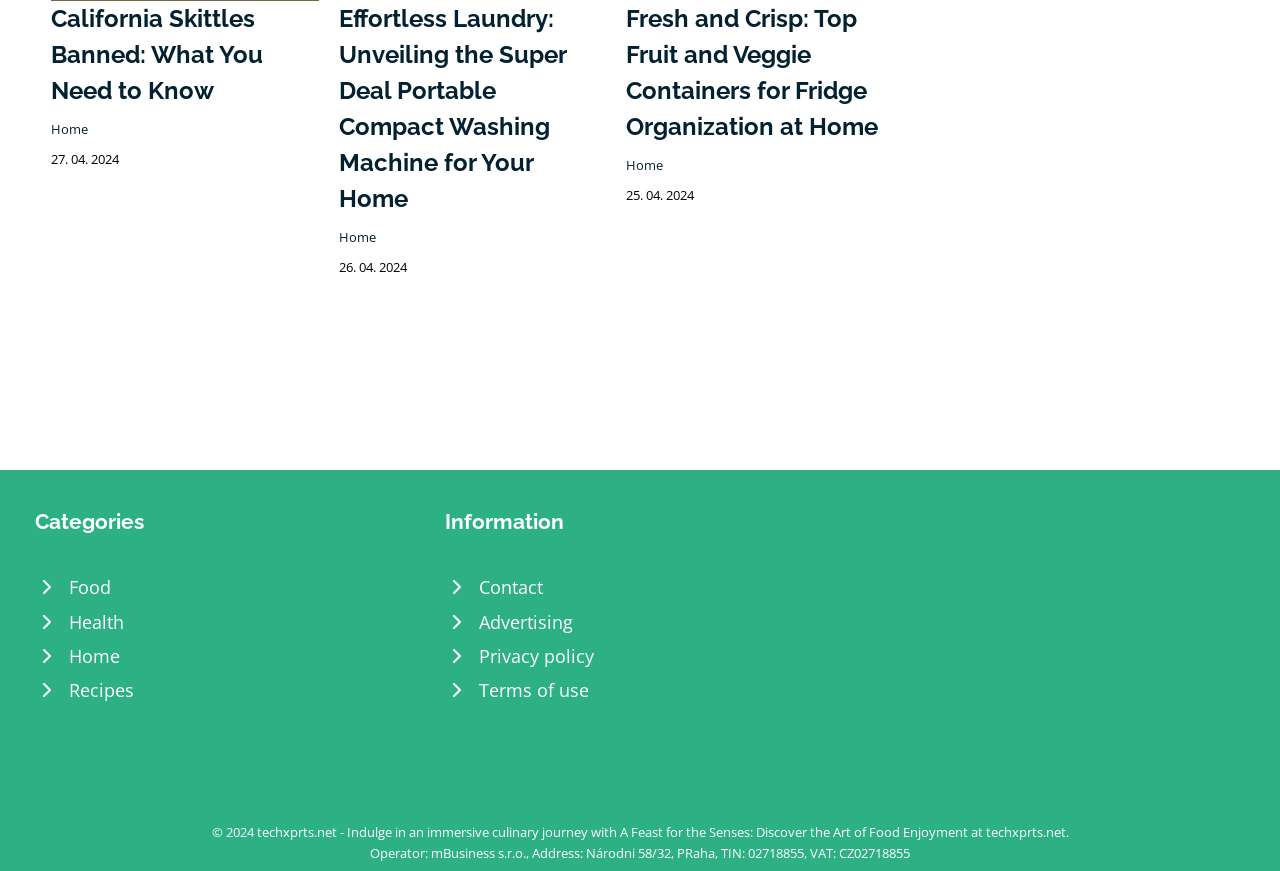Locate the bounding box coordinates of the segment that needs to be clicked to meet this instruction: "Read the 'Privacy policy'".

[0.348, 0.733, 0.652, 0.772]